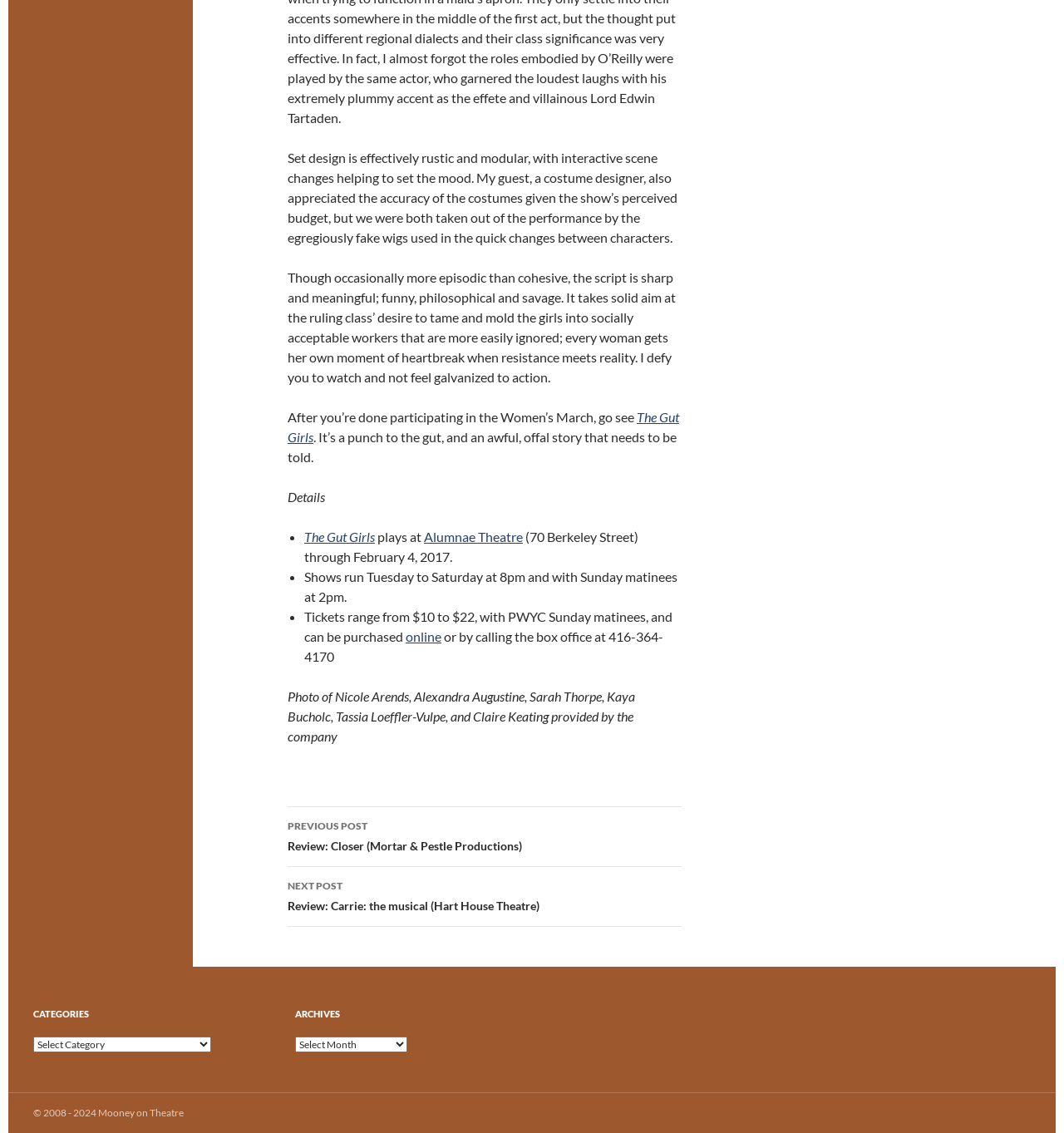Please identify the bounding box coordinates of the element that needs to be clicked to execute the following command: "Read the '808 French Road, #04-163, Kitchener Complex, Singapore 200808 Tel / whatsapp: +65 9388 8755' heading". Provide the bounding box using four float numbers between 0 and 1, formatted as [left, top, right, bottom].

None